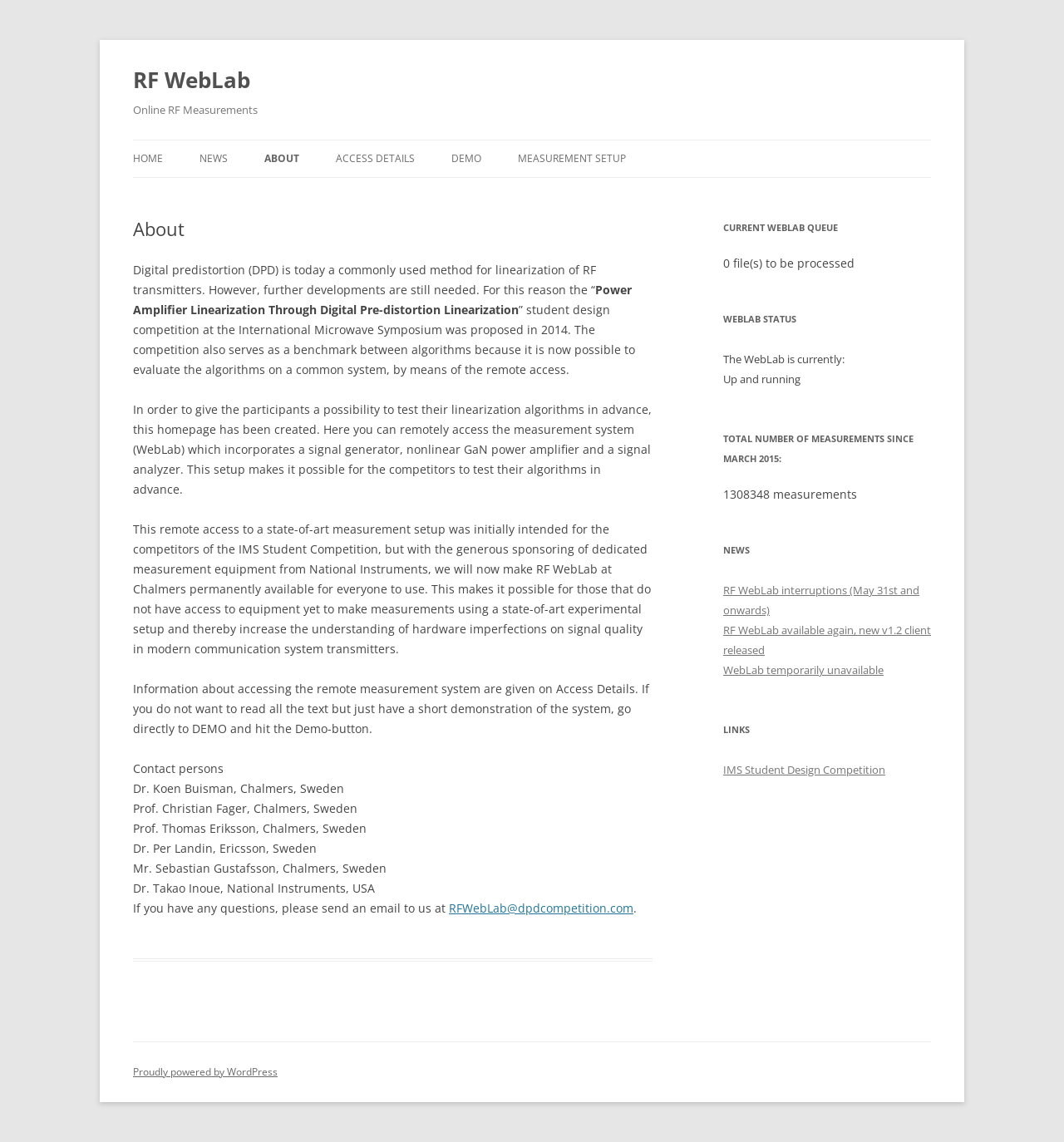Summarize the webpage with a detailed and informative caption.

The webpage is about RF WebLab, a platform for online RF measurements. At the top, there is a heading "RF WebLab" and a link with the same text. Below it, there is a heading "Online RF Measurements". 

On the left side, there is a navigation menu with links to "HOME", "NEWS", "ABOUT", "ACCESS DETAILS", "DEMO", and "MEASUREMENT SETUP". 

The main content of the page is divided into two sections. The left section has an article with several paragraphs of text. The text describes the purpose of RF WebLab, which is to provide a platform for testing linearization algorithms for RF transmitters. It also explains that the platform was initially created for a student design competition but is now available for everyone to use. The text also provides information on how to access the remote measurement system and mentions that a demo is available.

Below the text, there is a list of contact persons with their names, affiliations, and locations. 

On the right side, there is a complementary section with several headings and static text. The headings include "CURRENT WEBLAB QUEUE", "WEBLAB STATUS", "TOTAL NUMBER OF MEASUREMENTS SINCE MARCH 2015:", and "NEWS". The static text provides information on the current queue, the status of the WebLab, the total number of measurements, and news articles. There are also links to news articles and a link to the IMS Student Design Competition.

At the bottom of the page, there is a content information section with a link to WordPress, indicating that the website is powered by WordPress.